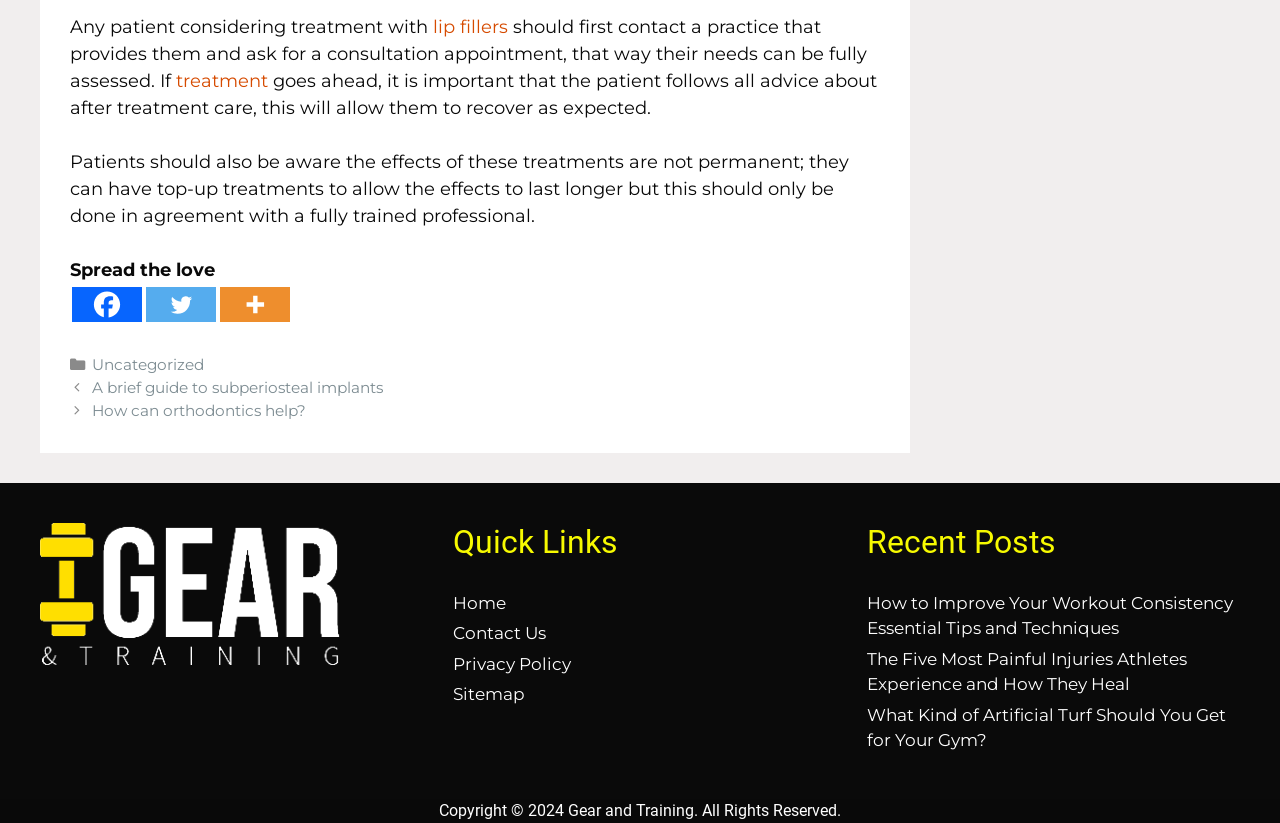Answer the following inquiry with a single word or phrase:
What is the purpose of a consultation appointment?

To assess patient needs